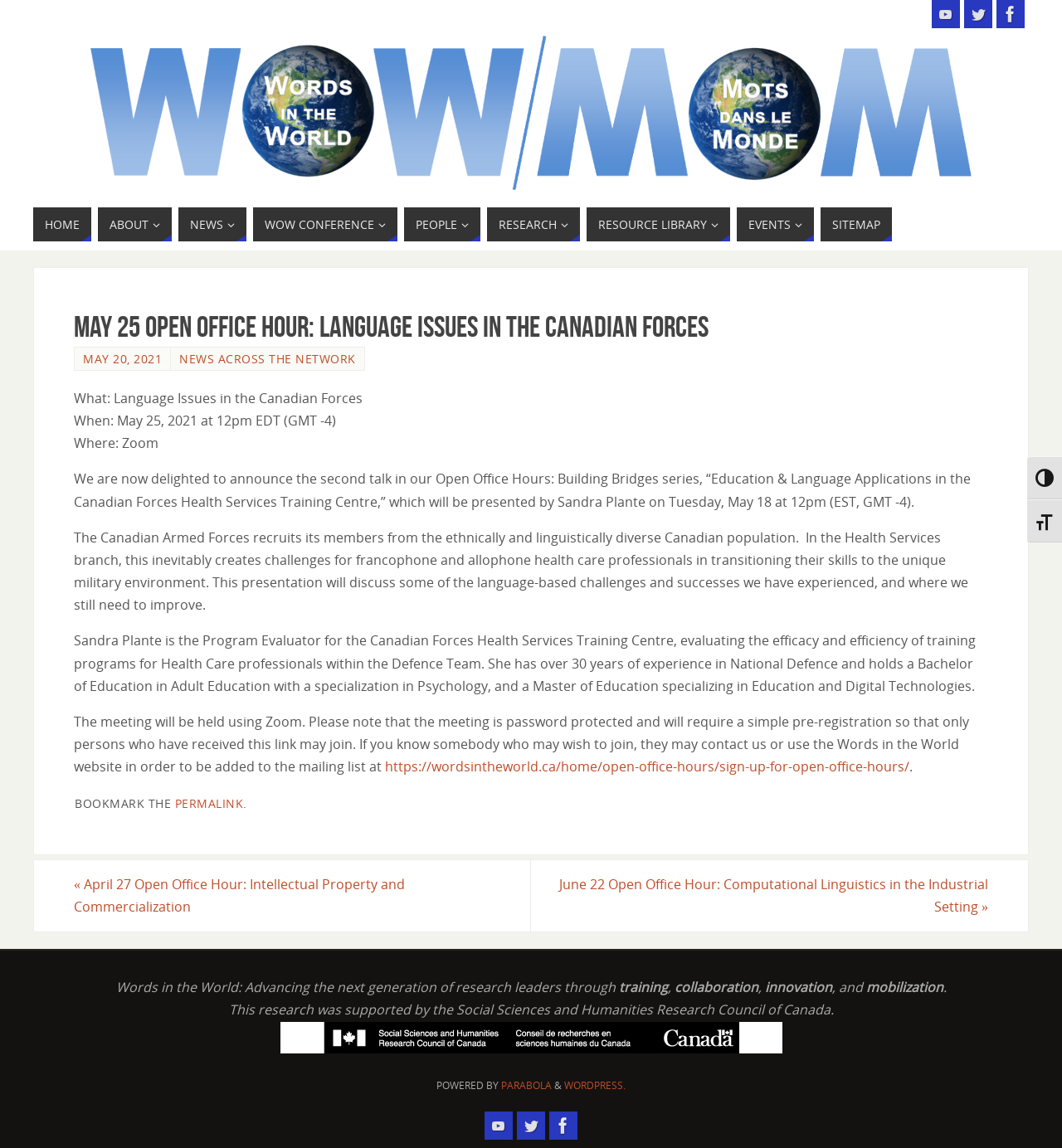Please determine the bounding box coordinates of the element to click in order to execute the following instruction: "Read more about the Open Office Hour event". The coordinates should be four float numbers between 0 and 1, specified as [left, top, right, bottom].

[0.07, 0.268, 0.93, 0.302]